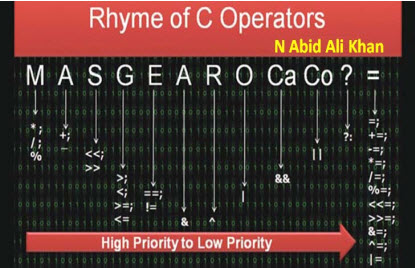Use the information in the screenshot to answer the question comprehensively: What is the purpose of the mnemonic?

The mnemonic 'M A S G E A R O C' is used to help in memorizing the order of operator precedence in the C programming language, making it easier for students and programmers to remember.